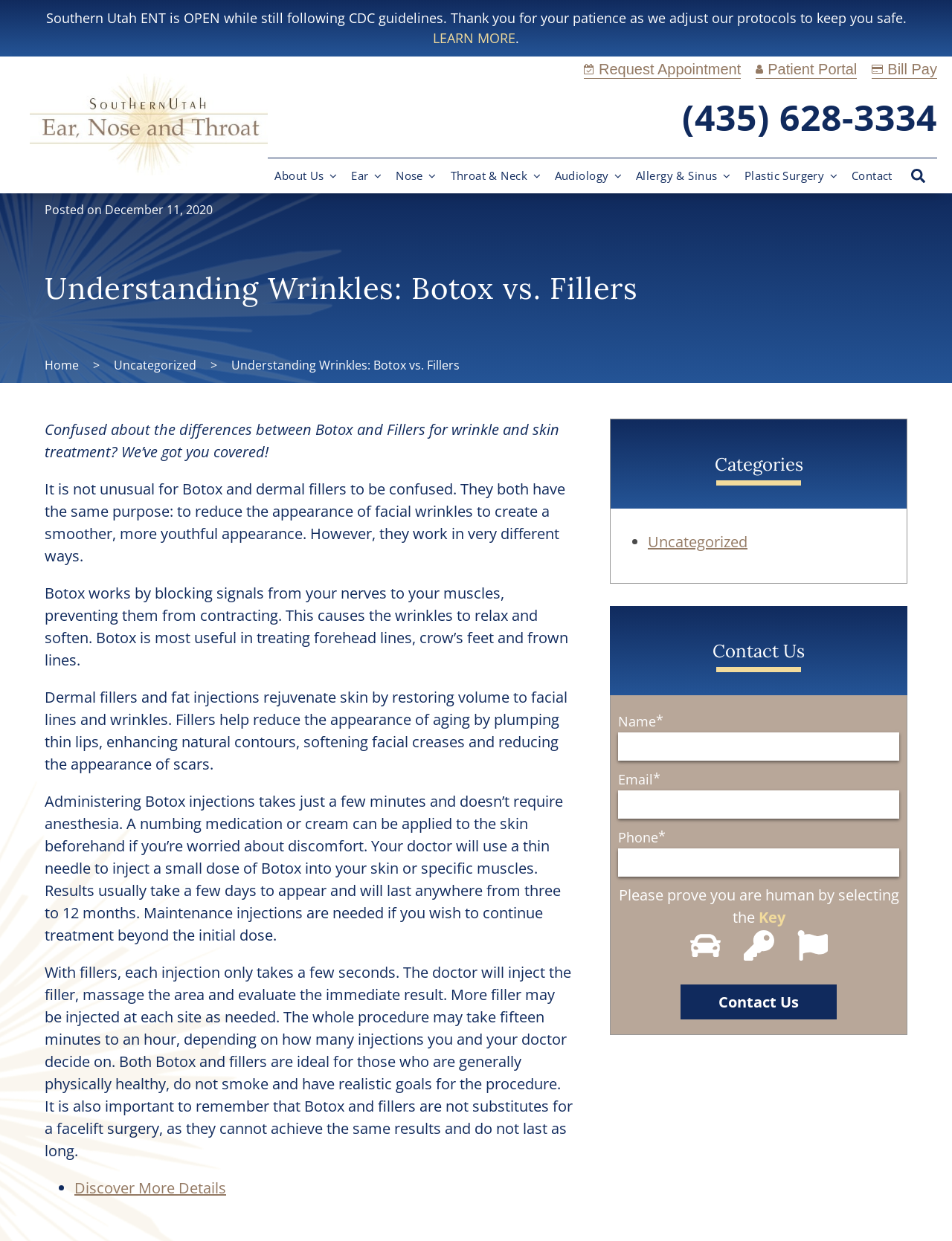What is the difference between Botox and dermal fillers?
Answer briefly with a single word or phrase based on the image.

They work in different ways